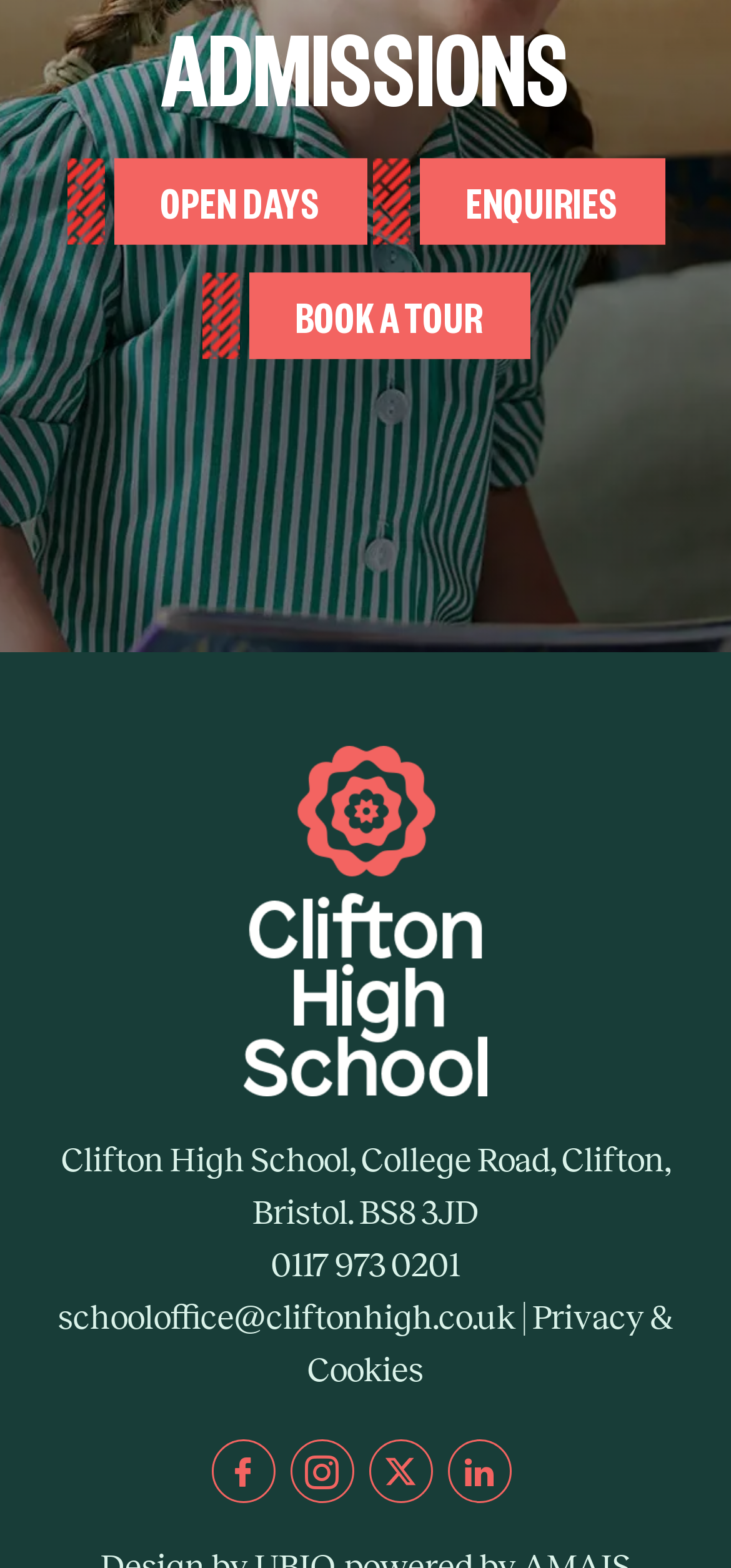What is the purpose of the 'BOOK A TOUR' link?
Please give a well-detailed answer to the question.

The 'BOOK A TOUR' link is likely used to book a tour of the school, allowing prospective students or parents to visit the school and learn more about it. This can be inferred from the context of the link, which is located near other links related to admissions and enquiries.